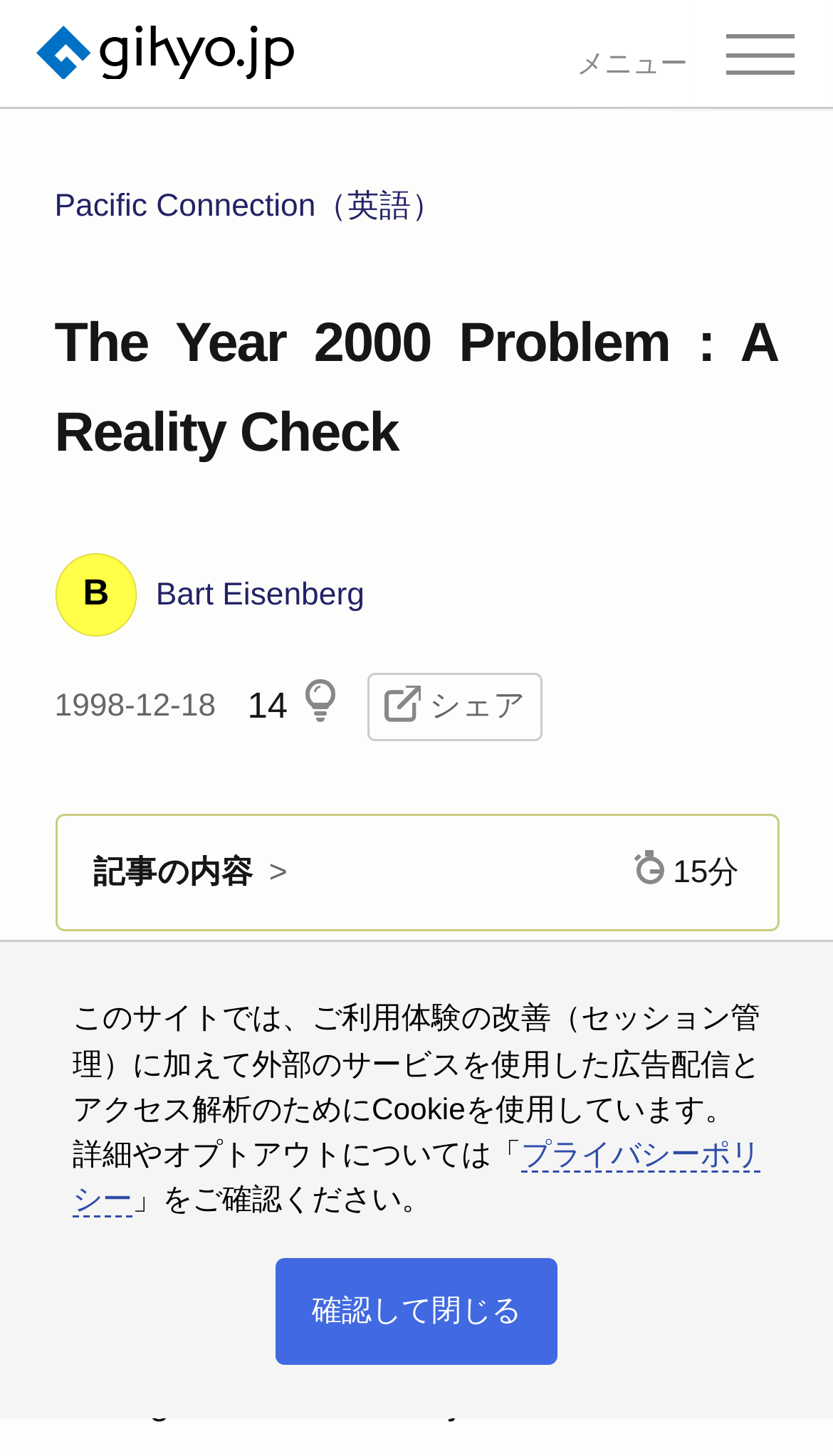Provide a thorough description of this webpage.

This webpage appears to be an article page from a Japanese website, gihyo.jp. At the top, there is a heading with the title "The Year 2000 Problem : A Reality Check" and a link to the website's logo. Below the title, there is a menu button on the right side, labeled "メニュー" (Menu).

On the left side, there is a search box with a search button next to it. Below the search box, there are several categories listed, including "OS・デスクトップ" (OS and Desktop), "フロントエンド開発" (Front-end Development), and "機械学習・AI" (Machine Learning and AI), among others.

The main content of the article is divided into several sections. The first section has a heading "The Year 2000 Problem : A Reality Check" and a brief introduction to the topic. Below the introduction, there is a section with links to related articles, including "What do we know?" and "Y2K's fixed deadline makes it an unprecedented engineering problem."

On the right side of the page, there are several buttons and links, including a button to share the article on social media, a link to copy the article's URL to the clipboard, and a link to the website's privacy policy.

At the bottom of the page, there is a notice about the website's use of cookies for improving user experience and delivering targeted advertisements. There is also a link to the website's privacy policy and a button to confirm and close the notice.

Overall, the webpage appears to be a well-organized article page with a clear structure and easy-to-navigate layout.